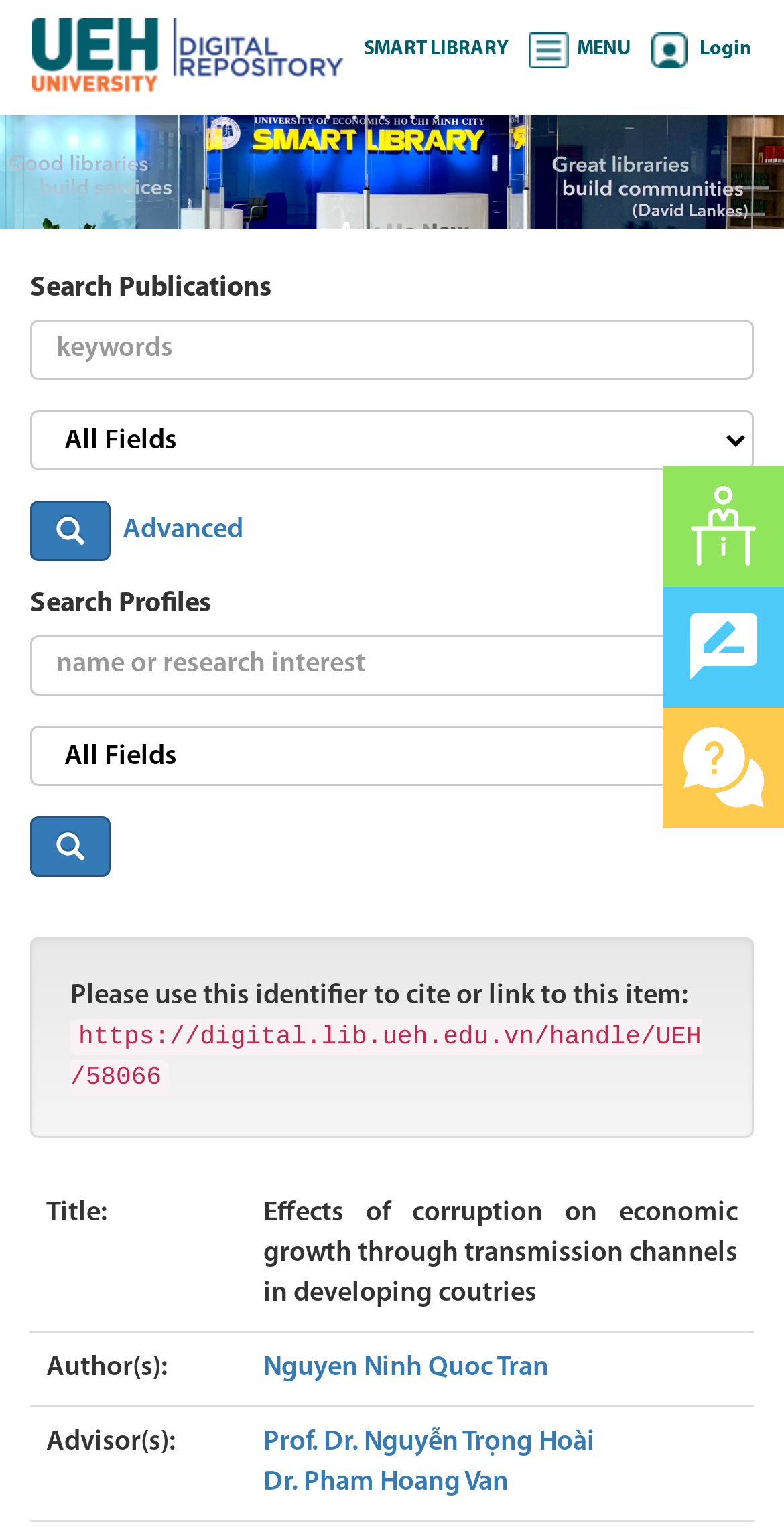Please reply with a single word or brief phrase to the question: 
What is the URL to cite or link to this item?

https://digital.lib.ueh.edu.vn/handle/UEH/58066